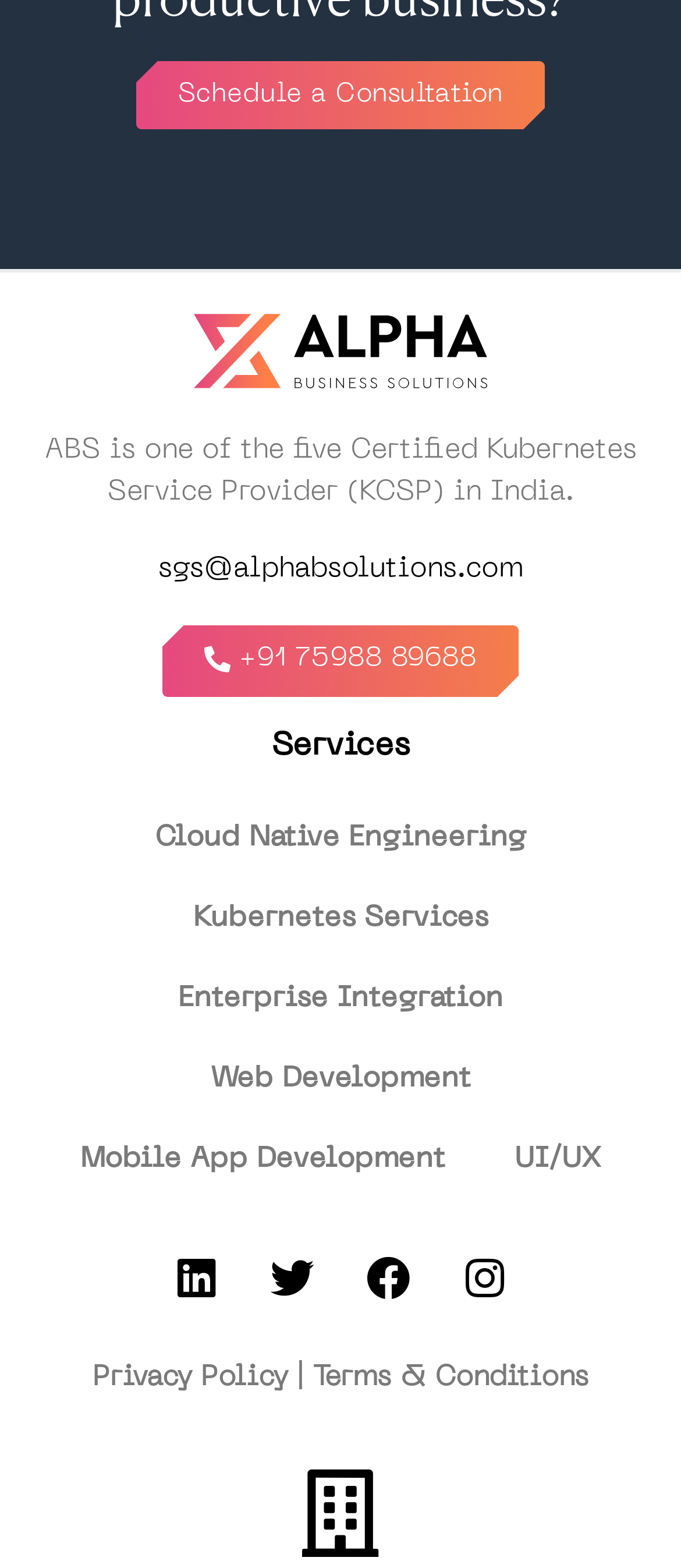For the given element description Kubernetes Services, determine the bounding box coordinates of the UI element. The coordinates should follow the format (top-left x, top-left y, bottom-right x, bottom-right y) and be within the range of 0 to 1.

[0.232, 0.56, 0.768, 0.611]